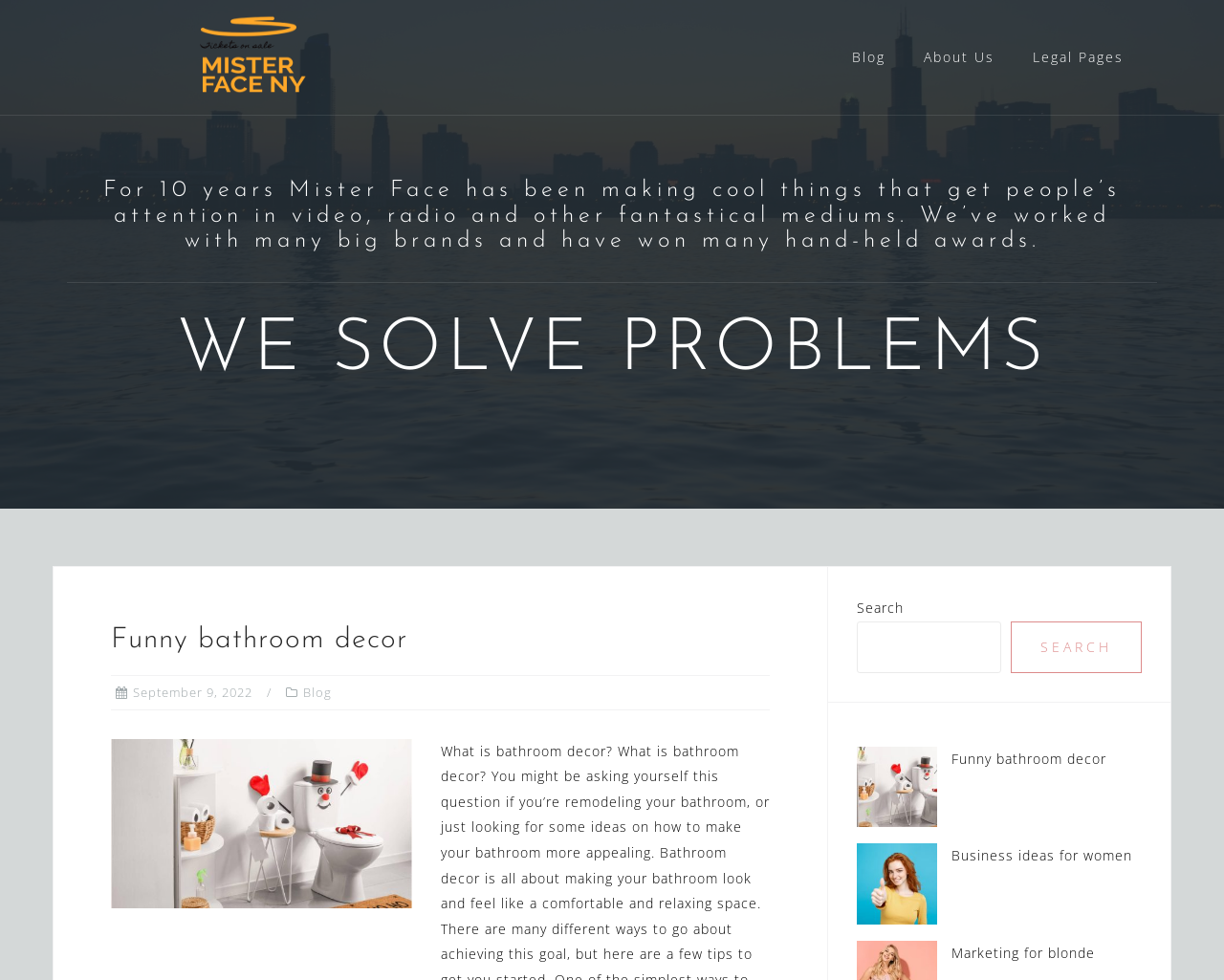Please identify the bounding box coordinates of the element that needs to be clicked to execute the following command: "Search for something". Provide the bounding box using four float numbers between 0 and 1, formatted as [left, top, right, bottom].

[0.7, 0.634, 0.818, 0.687]